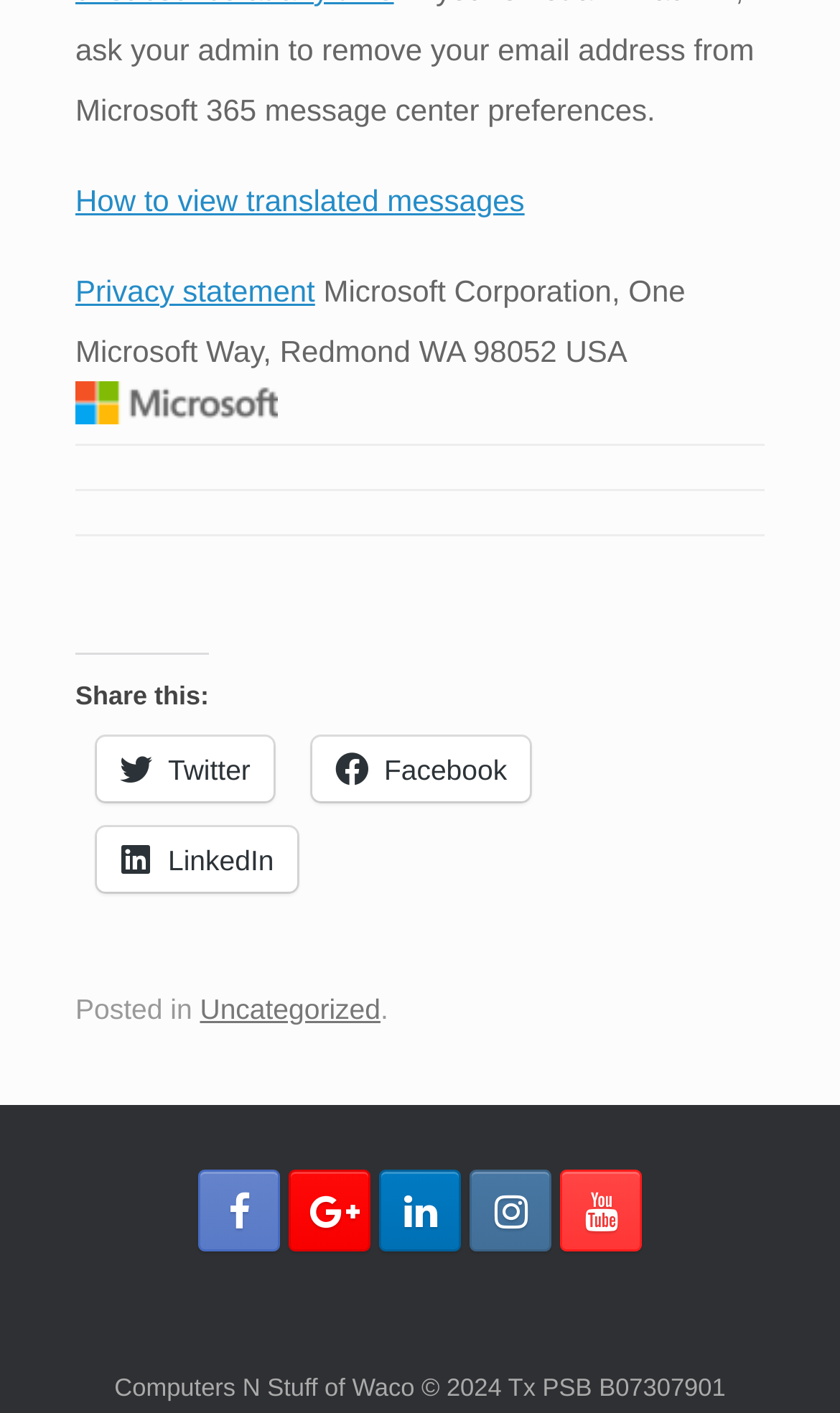Provide your answer in a single word or phrase: 
How many icons are available in the complementary section?

5